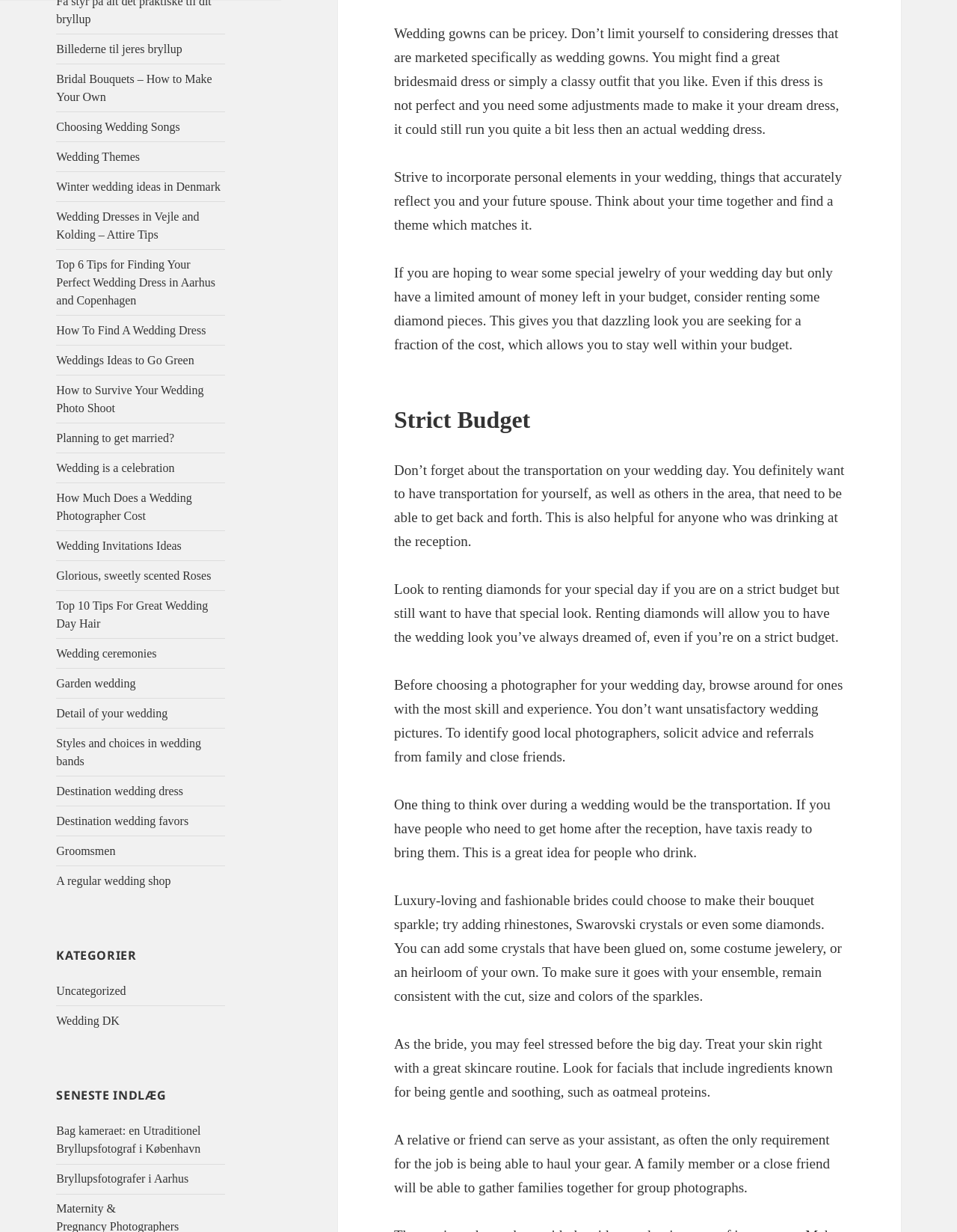How many categories are listed on this webpage?
Using the image as a reference, deliver a detailed and thorough answer to the question.

There are two categories listed on this webpage: 'KATEGORIER' and 'SENESTE INDLÆG'. The 'KATEGORIER' category has two sub-links, and the 'SENESTE INDLÆG' category has three sub-links.